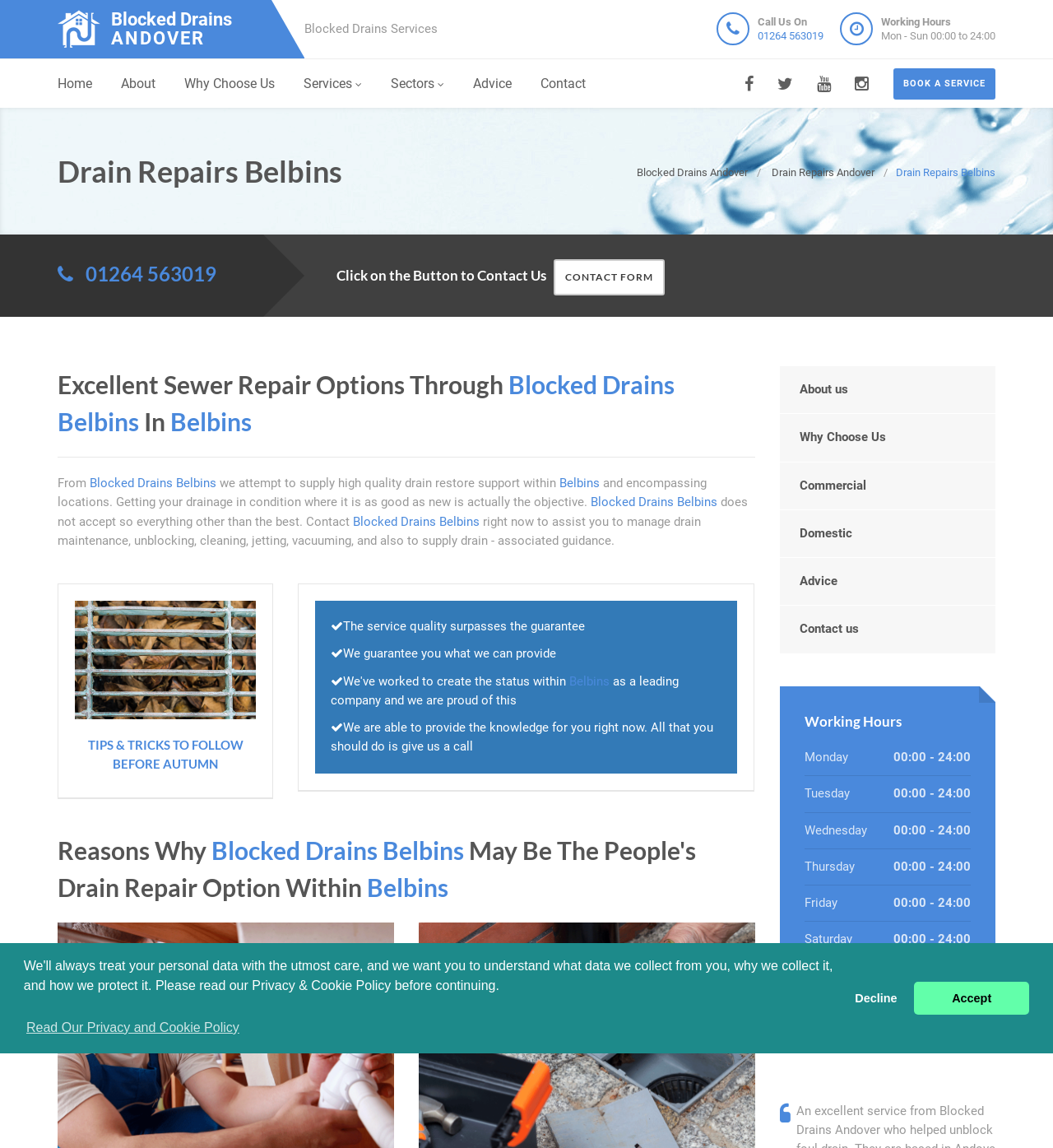Determine the bounding box for the HTML element described here: "Advice". The coordinates should be given as [left, top, right, bottom] with each number being a float between 0 and 1.

[0.74, 0.486, 0.945, 0.527]